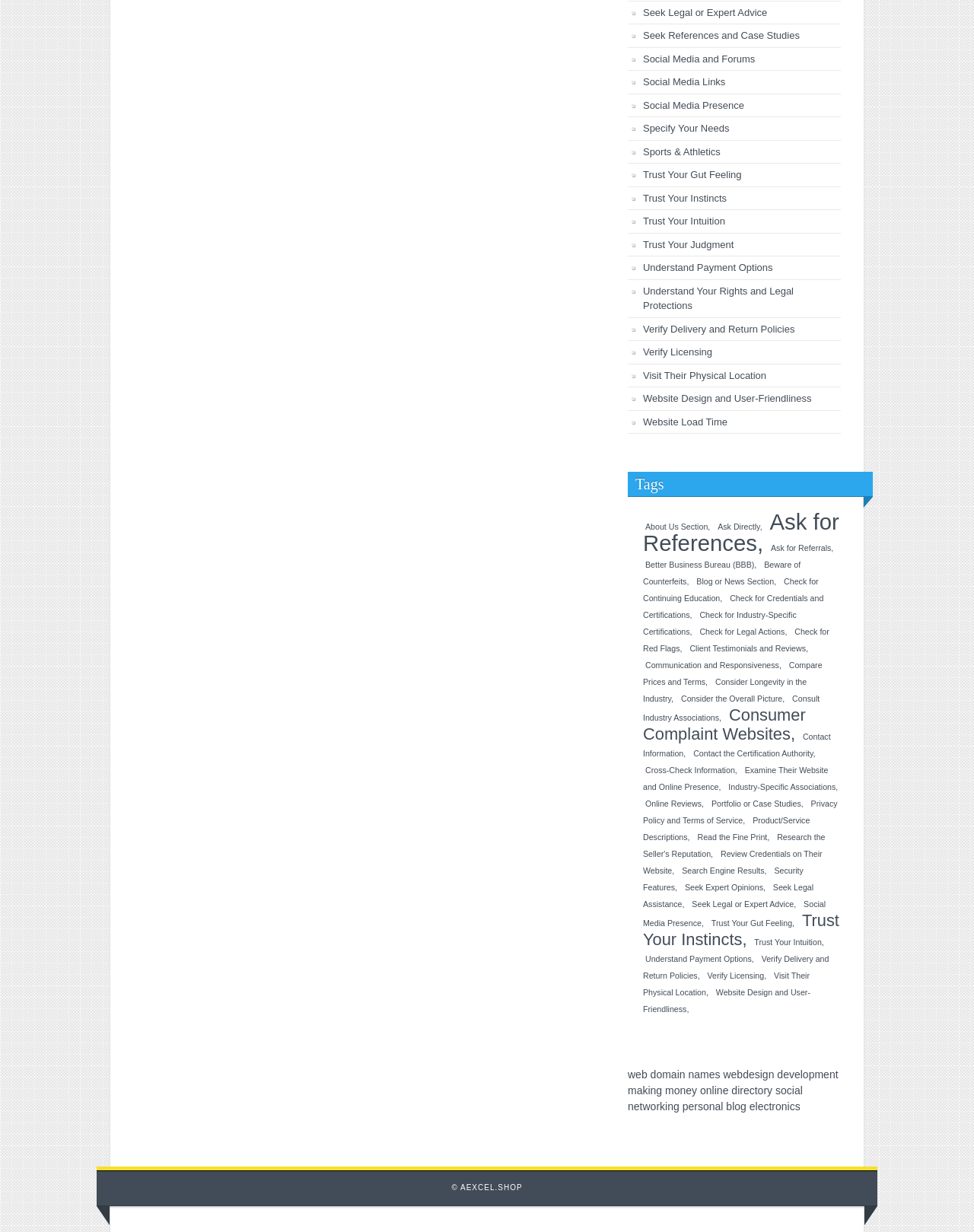Please specify the bounding box coordinates of the area that should be clicked to accomplish the following instruction: "Explore 'Social Media Links'". The coordinates should consist of four float numbers between 0 and 1, i.e., [left, top, right, bottom].

[0.66, 0.062, 0.745, 0.071]